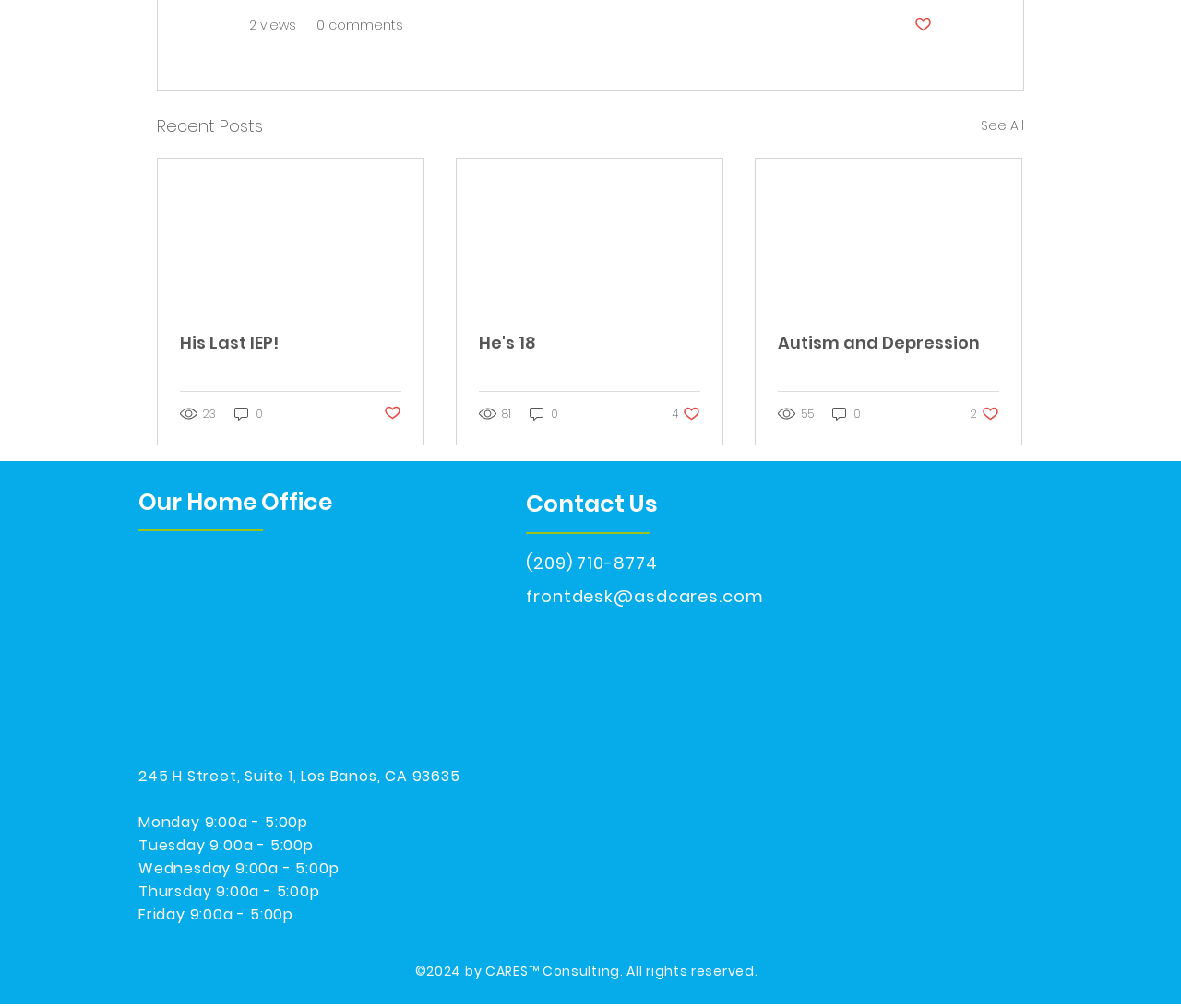Determine the bounding box for the described HTML element: "81". Ensure the coordinates are four float numbers between 0 and 1 in the format [left, top, right, bottom].

[0.405, 0.402, 0.434, 0.419]